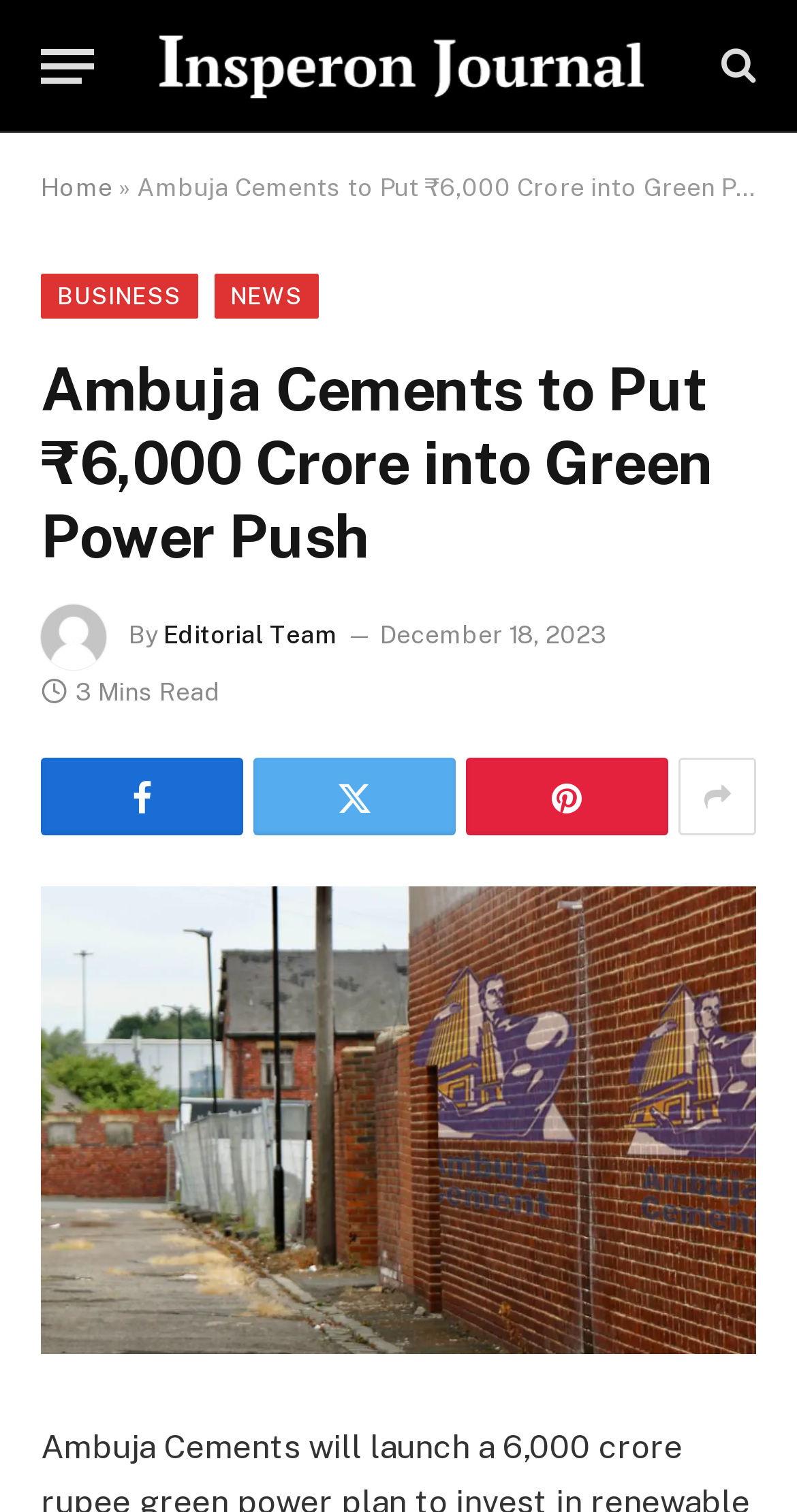Can you find the bounding box coordinates for the element that needs to be clicked to execute this instruction: "Read the article by Editorial Team"? The coordinates should be given as four float numbers between 0 and 1, i.e., [left, top, right, bottom].

[0.205, 0.411, 0.423, 0.43]